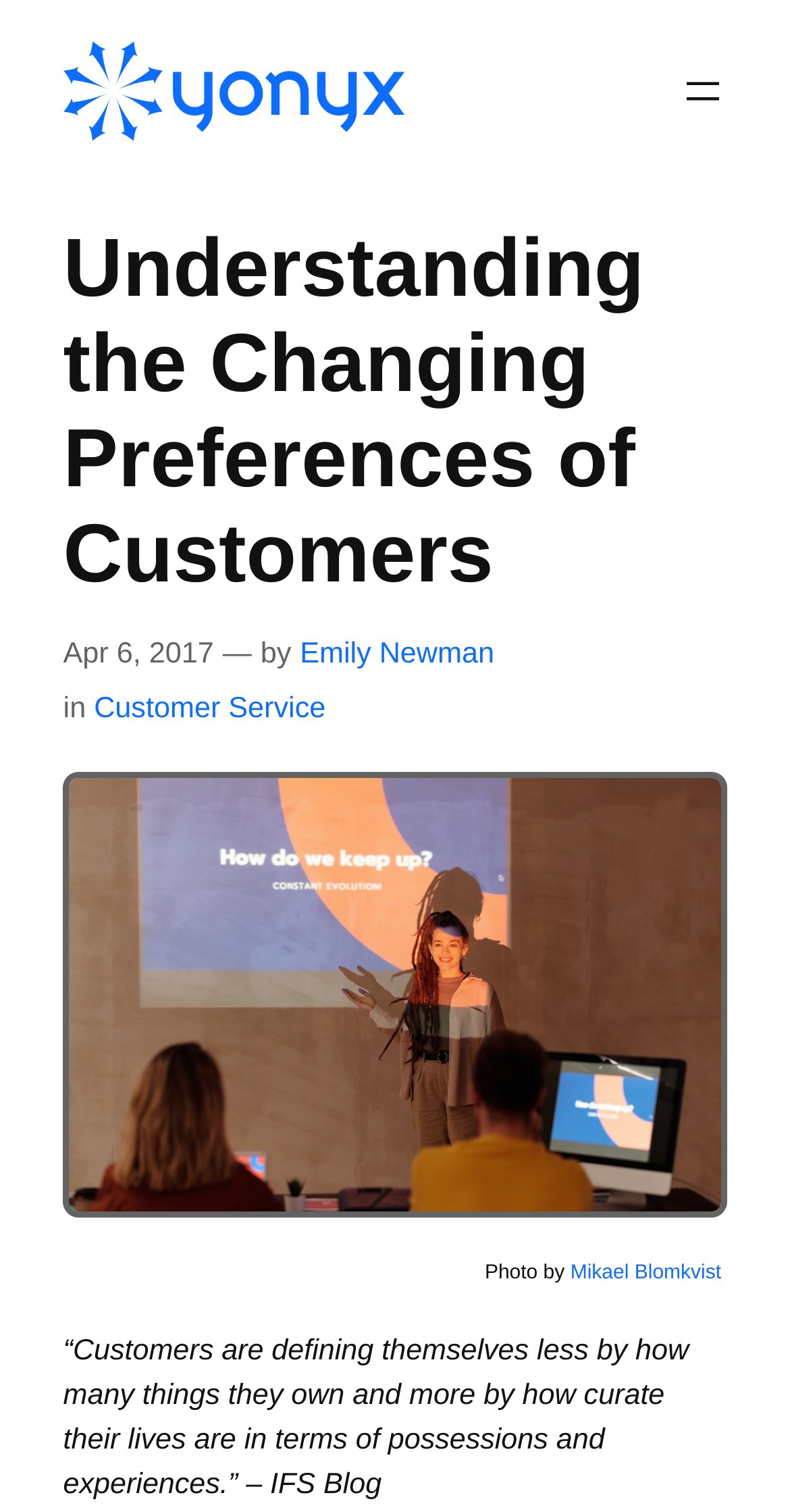Using the information shown in the image, answer the question with as much detail as possible: What is the quote about?

I found the quote by looking at the static text, which says '“Customers are defining themselves less by how many things they own and more by how curate their lives are in terms of possessions and experiences.” – IFS Blog'. The quote is about how customers define themselves.